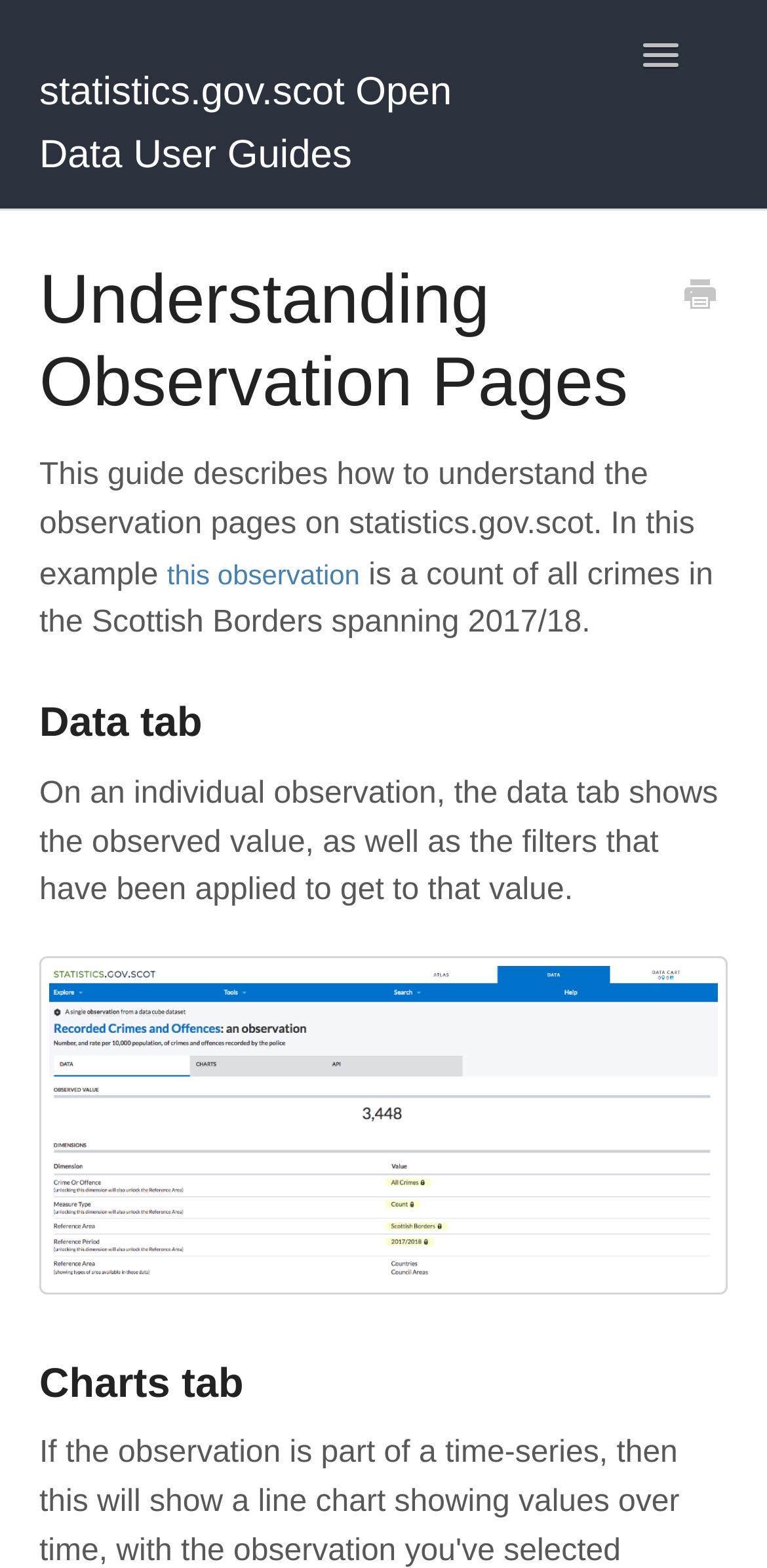Identify the bounding box of the UI element described as follows: "Guides home page". Provide the coordinates as four float numbers in the range of 0 to 1 [left, top, right, bottom].

[0.051, 0.133, 0.949, 0.191]